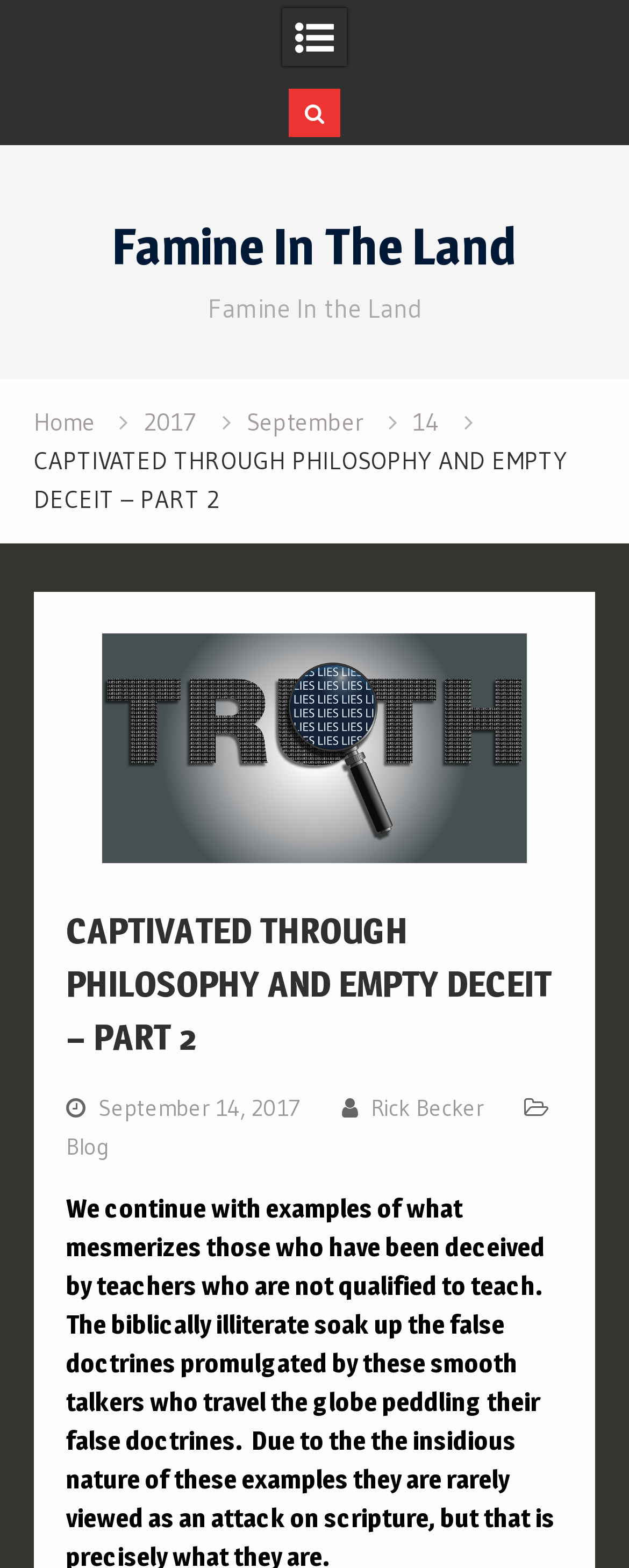Find the bounding box coordinates of the element's region that should be clicked in order to follow the given instruction: "view article posted on September 14, 2017". The coordinates should consist of four float numbers between 0 and 1, i.e., [left, top, right, bottom].

[0.156, 0.697, 0.479, 0.715]